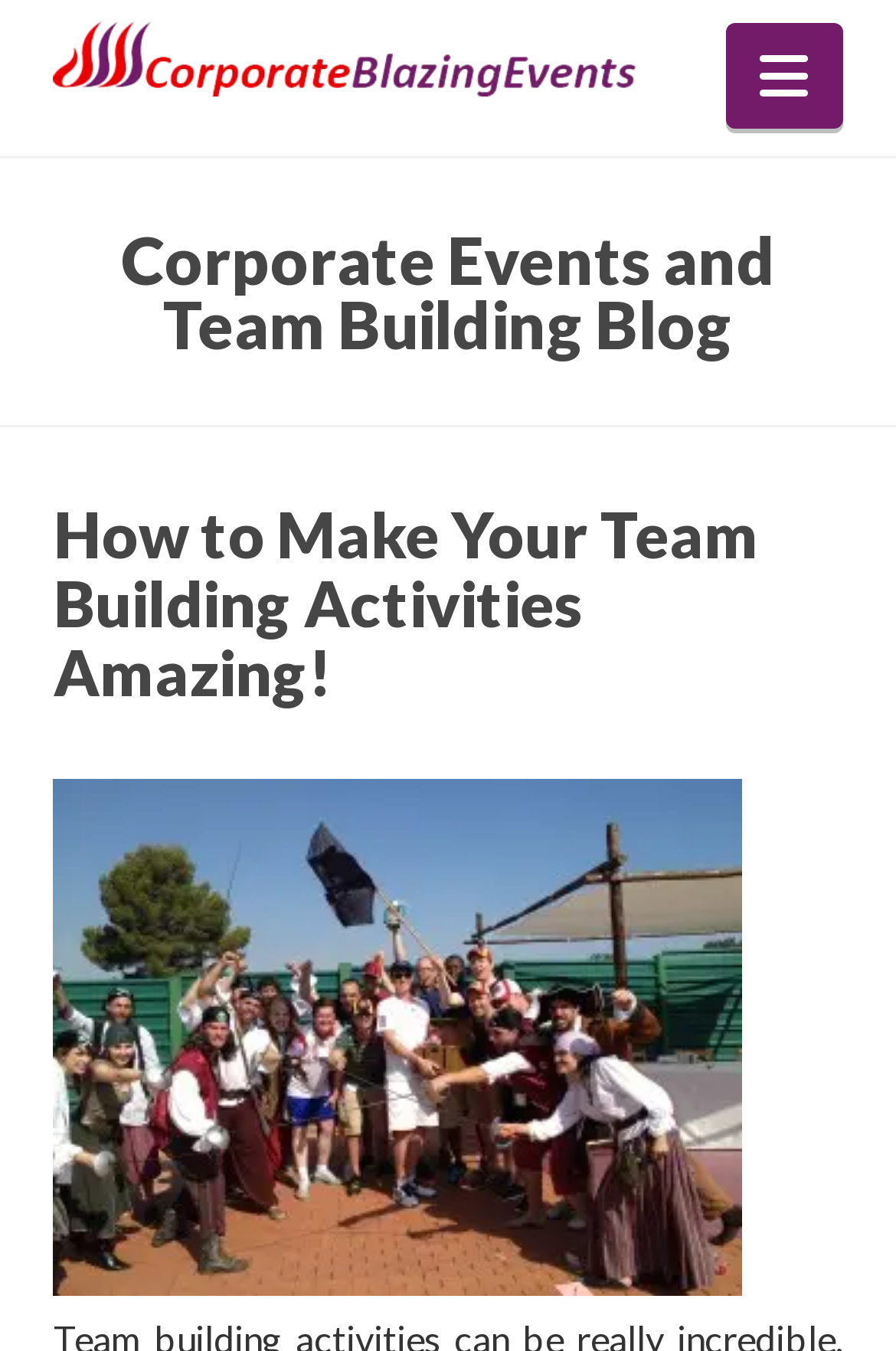Please answer the following question using a single word or phrase: 
What is the bounding box coordinate of the image 'Amazing Team Building Activities'?

[0.06, 0.576, 0.829, 0.959]